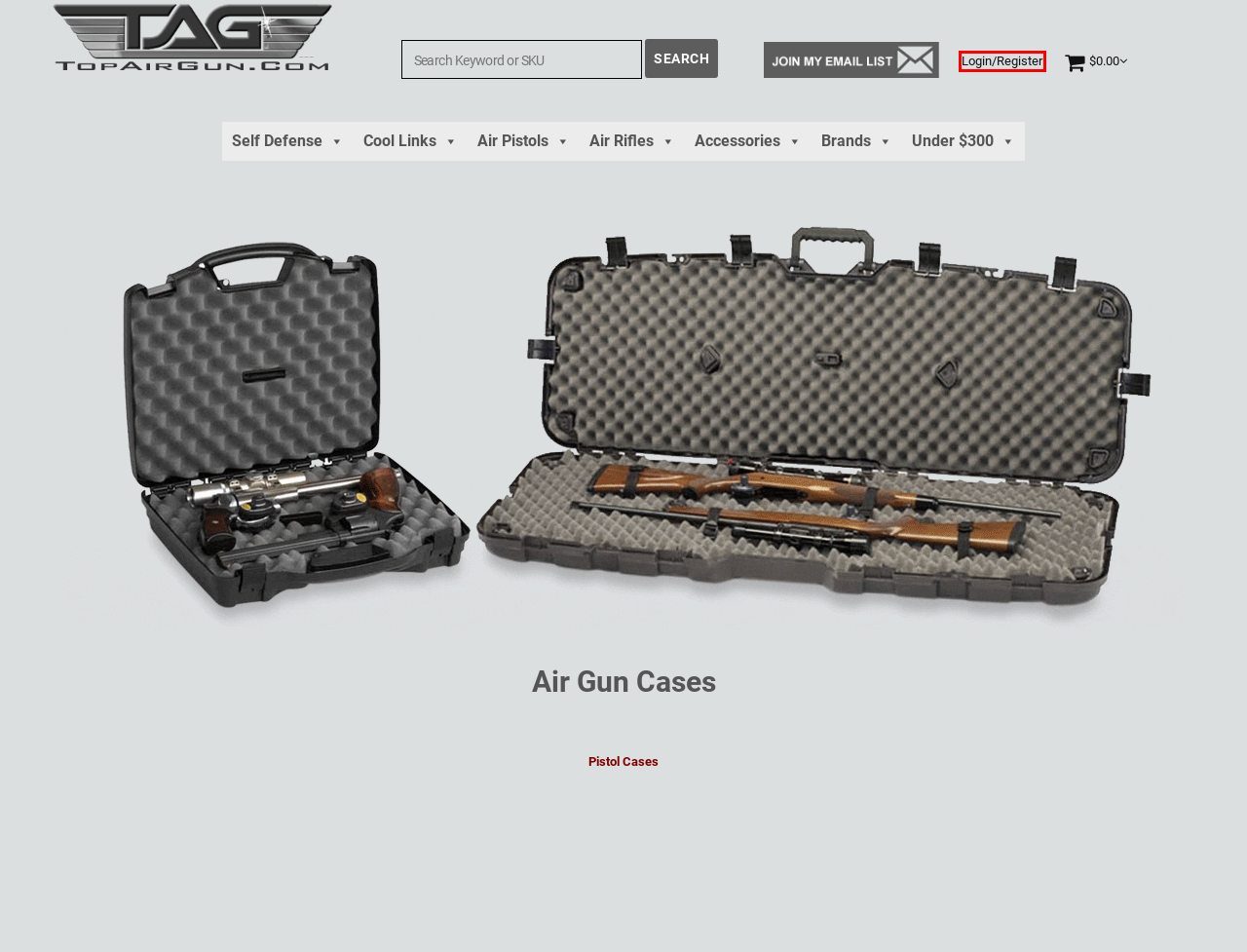A screenshot of a webpage is given, marked with a red bounding box around a UI element. Please select the most appropriate webpage description that fits the new page after clicking the highlighted element. Here are the candidates:
A. Cart - Welcome to the #1 Top-Rated Air Gun Superstore in the USA!
B. Security Air Guns - Welcome to the #1 Top-Rated Air Gun Superstore in the USA!
C. Plano Rifle Case Single Scoped - Welcome to the #1 Top-Rated Air Gun Superstore in the USA!
D. Accessories - Welcome to the #1 Top-Rated Air Gun Superstore in the USA!
E. Air Guns under $300 - Welcome to the #1 Top-Rated Air Gun Superstore in the USA!
F. Plano All Weather Rifle Case w/ Rustrictor Wheeled 52"
G. My Account - Welcome to the #1 Top-Rated Air Gun Superstore in the USA!
H. Plano Gun Guard SE Pistol Case, Holds 1 Gun

G